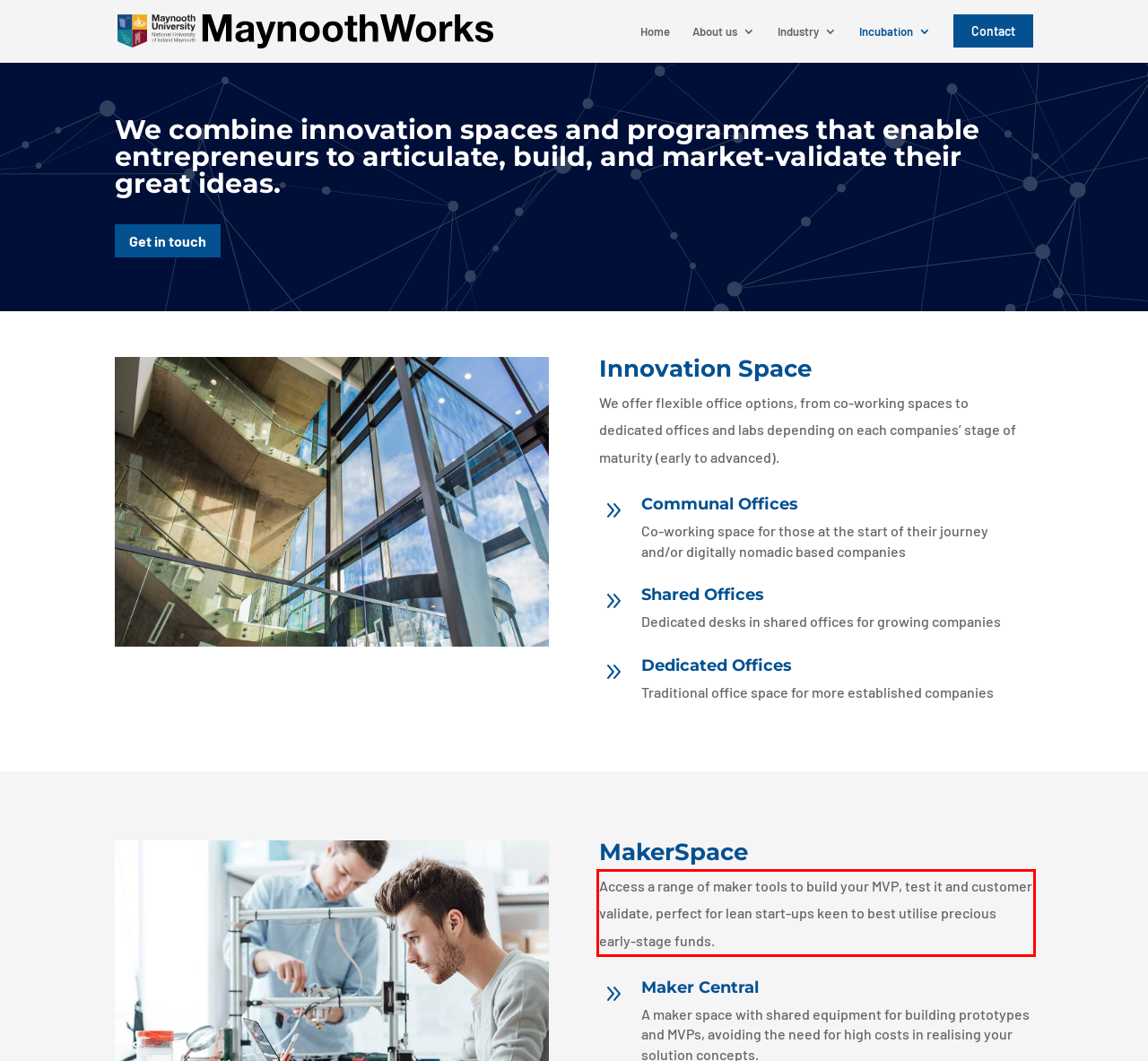You are looking at a screenshot of a webpage with a red rectangle bounding box. Use OCR to identify and extract the text content found inside this red bounding box.

Access a range of maker tools to build your MVP, test it and customer validate, perfect for lean start-ups keen to best utilise precious early-stage funds.